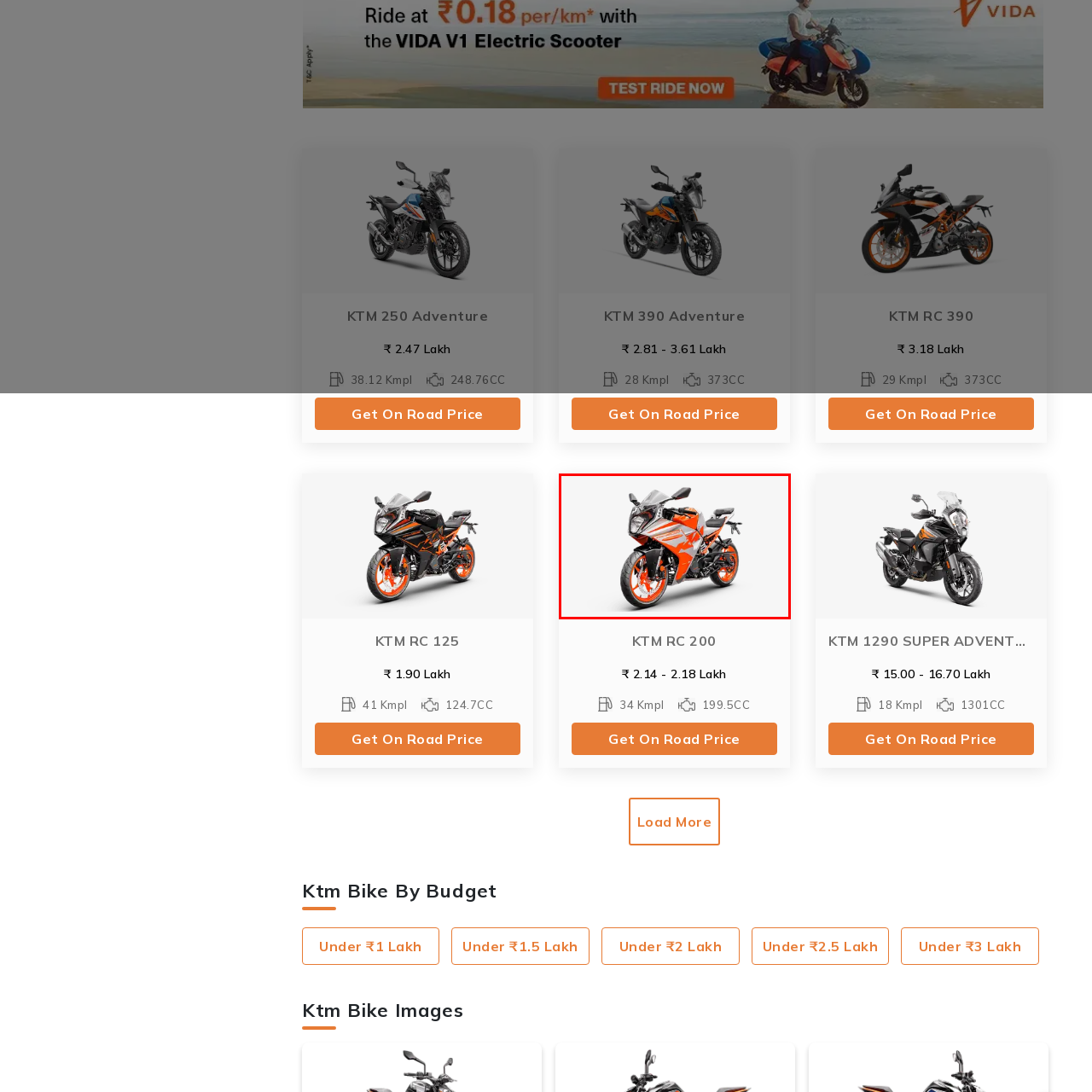Look at the image enclosed within the red outline and answer the question with a single word or phrase:
What is the purpose of the advanced suspension and braking systems?

Performance and safety